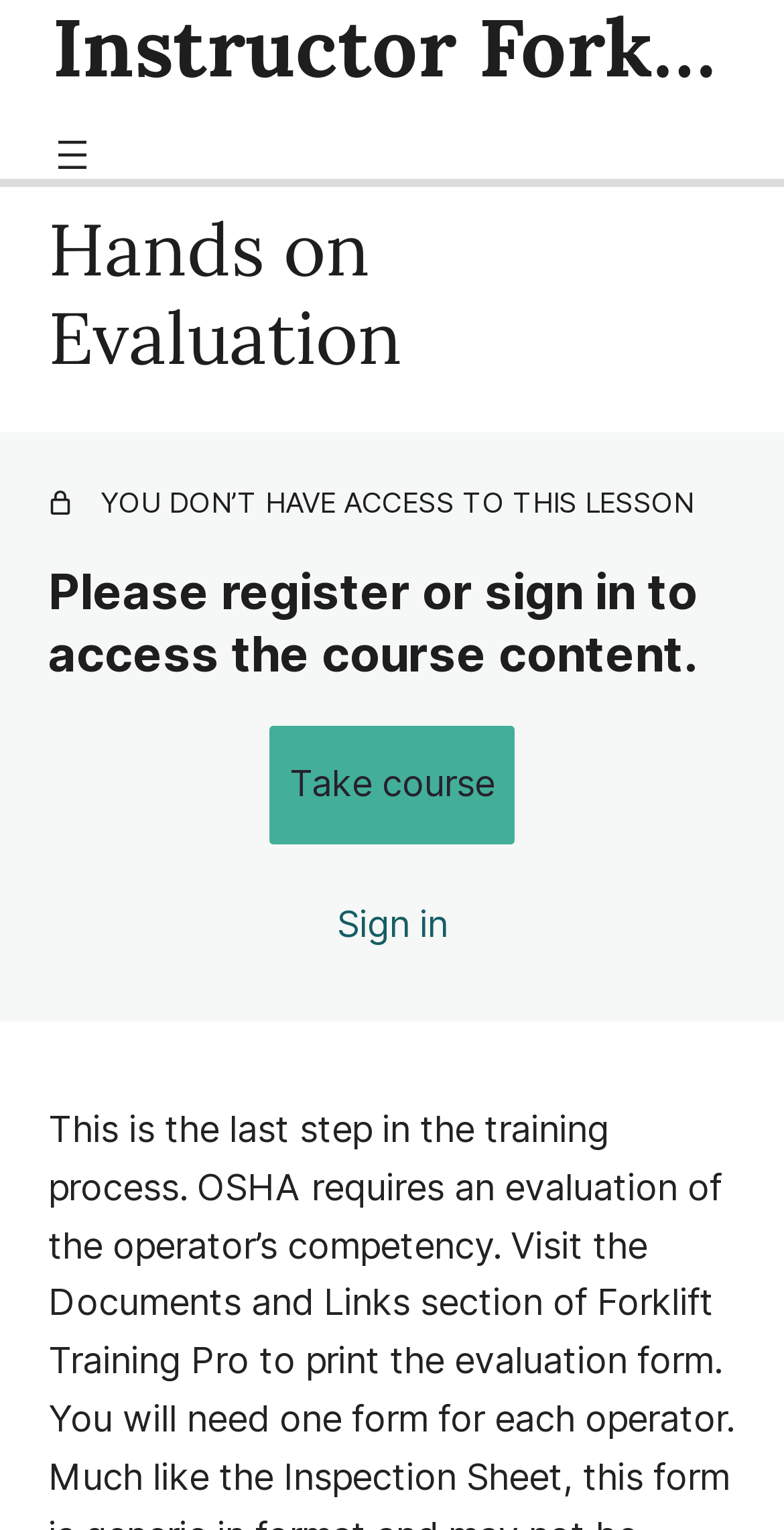What is the purpose of the 'Toggle course navigation' button?
Provide a fully detailed and comprehensive answer to the question.

The 'Toggle course navigation' button is used to toggle the course navigation menu, allowing the user to expand or collapse the course outline section.